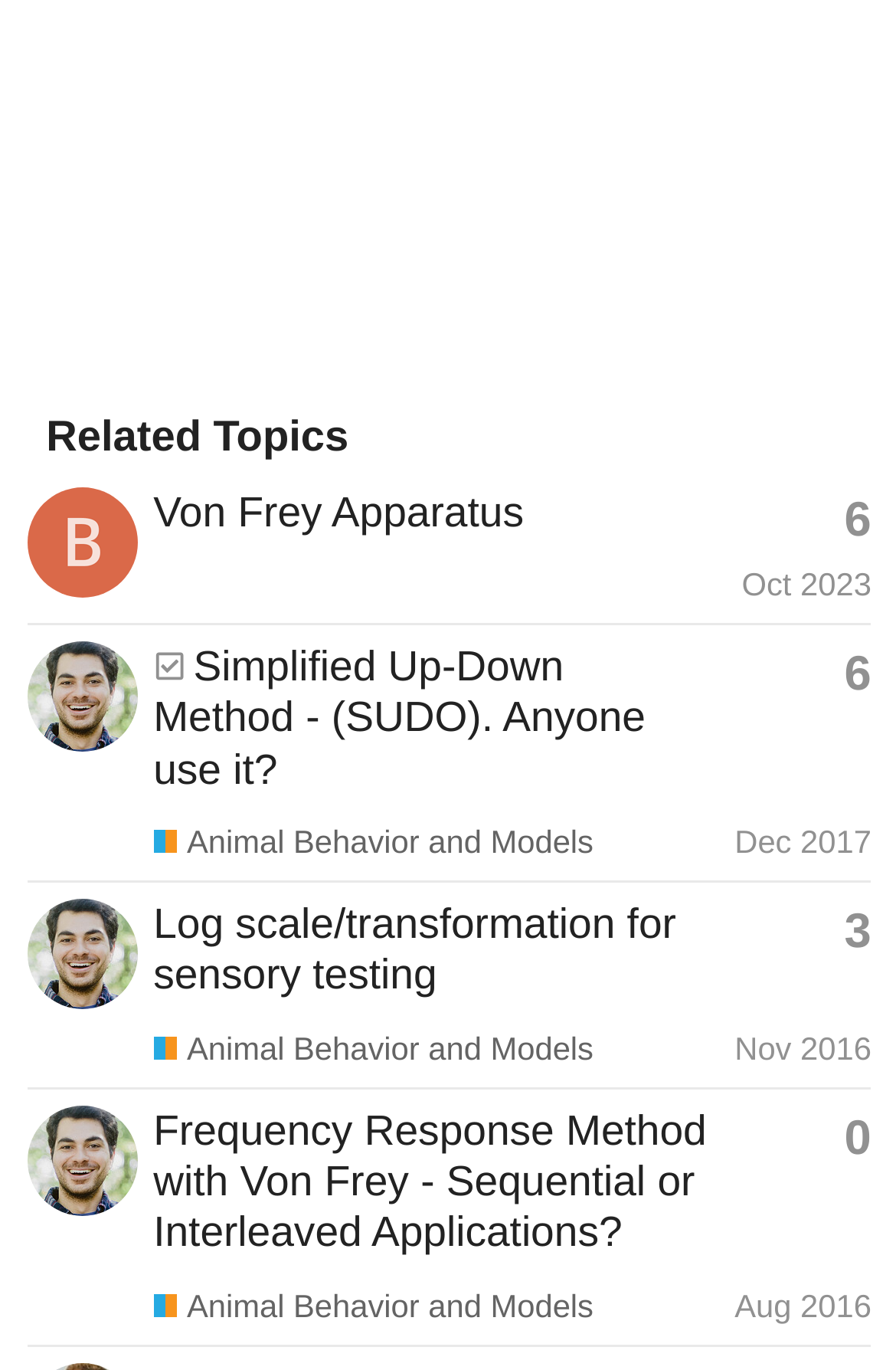Predict the bounding box for the UI component with the following description: "Von Frey Apparatus".

[0.171, 0.355, 0.585, 0.39]